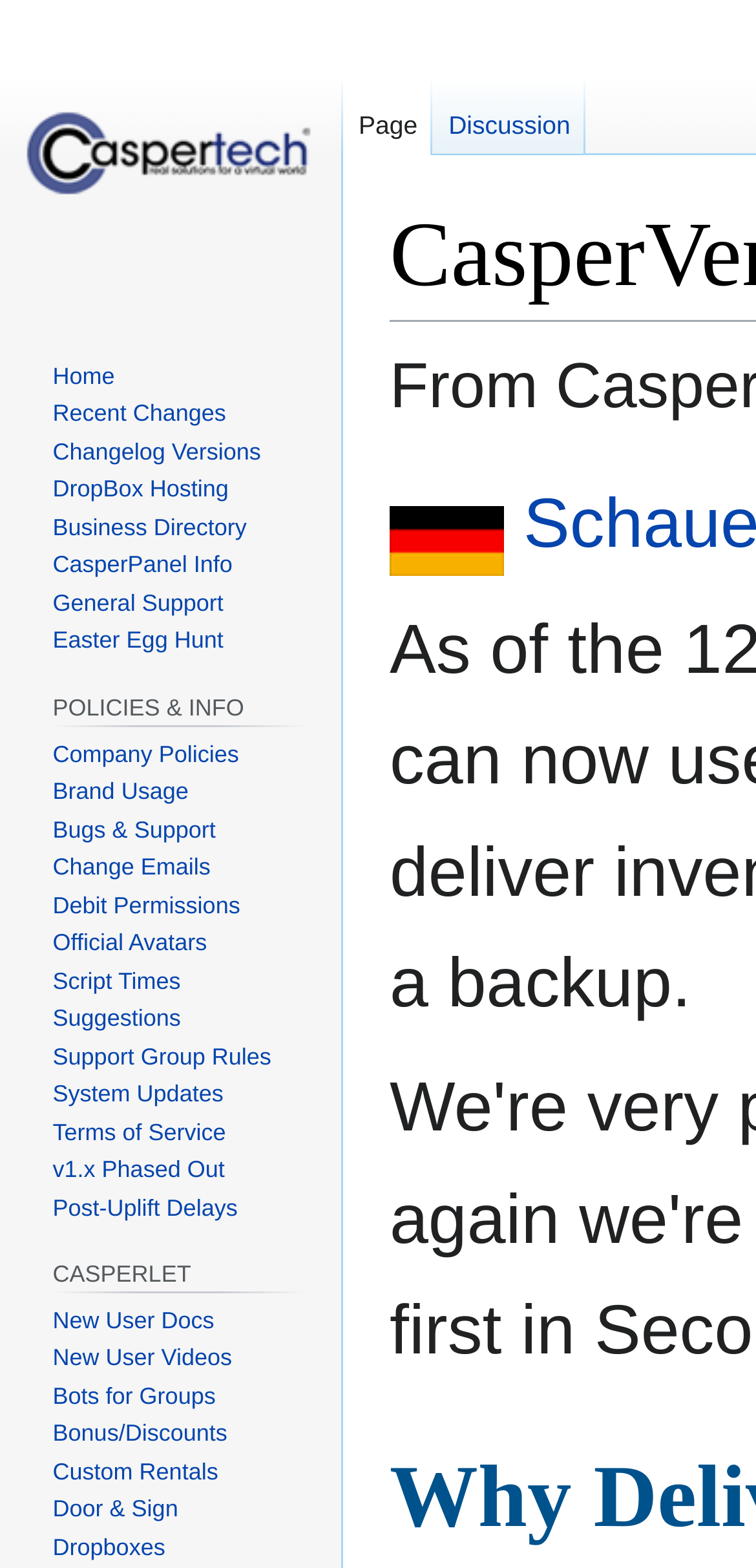What is the purpose of the 'Jump to navigation' link?
Provide an in-depth and detailed explanation in response to the question.

The 'Jump to navigation' link is likely provided to allow users to quickly access the navigation menu, which contains links to various sections of the wiki, such as 'Home', 'Recent Changes', and 'POLICIES & INFO'.